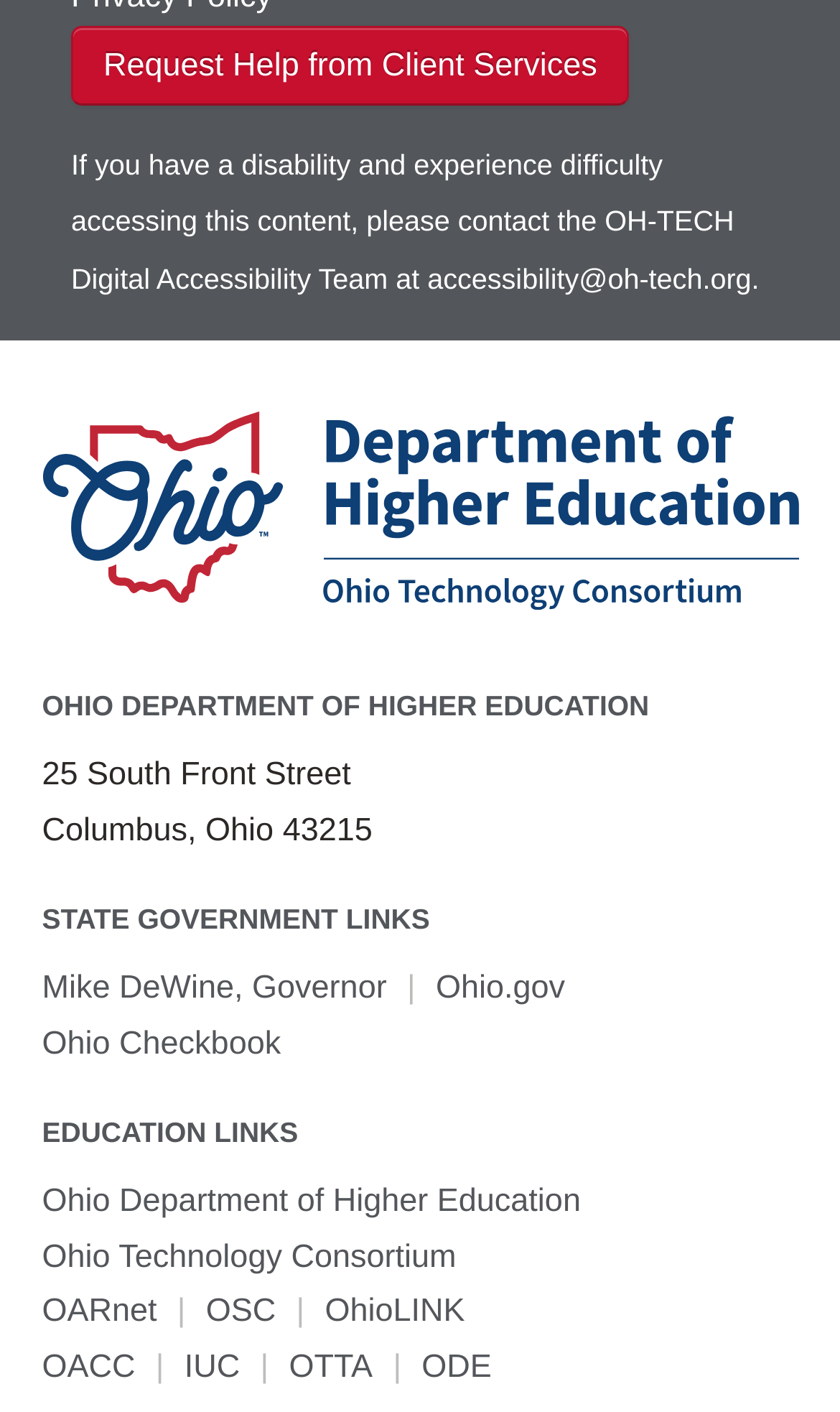How many links are there under the 'STATE GOVERNMENT LINKS' heading?
Please analyze the image and answer the question with as much detail as possible.

I counted the number of link elements under the 'STATE GOVERNMENT LINKS' heading, which are 'Mike DeWine, Governor', 'Ohio.gov', and 'Ohio Checkbook'.